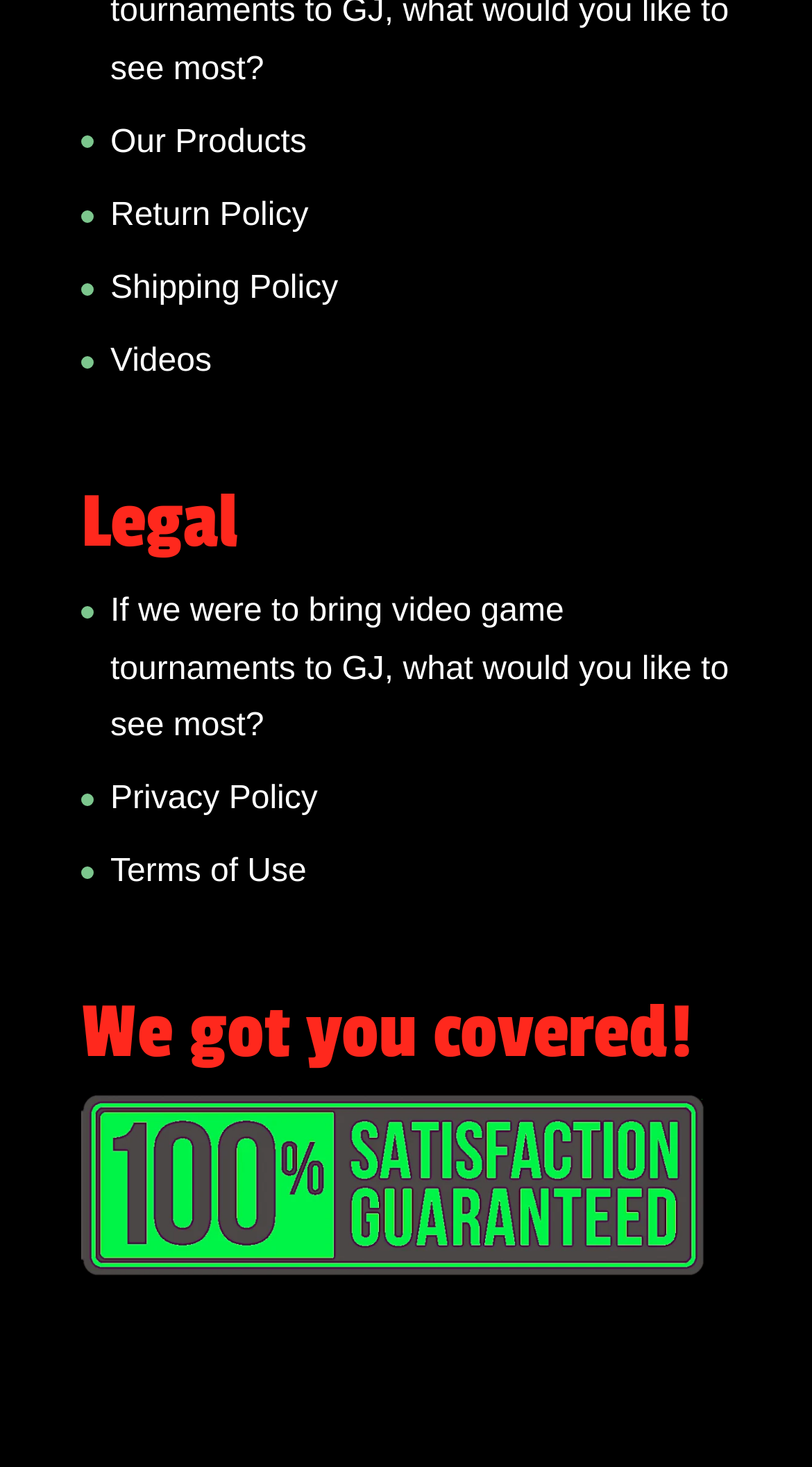How many links are there under 'Legal'?
Using the image, elaborate on the answer with as much detail as possible.

I found the heading 'Legal' on the webpage, and underneath it, there are four links: 'Return Policy', 'Shipping Policy', 'Privacy Policy', and 'Terms of Use'.